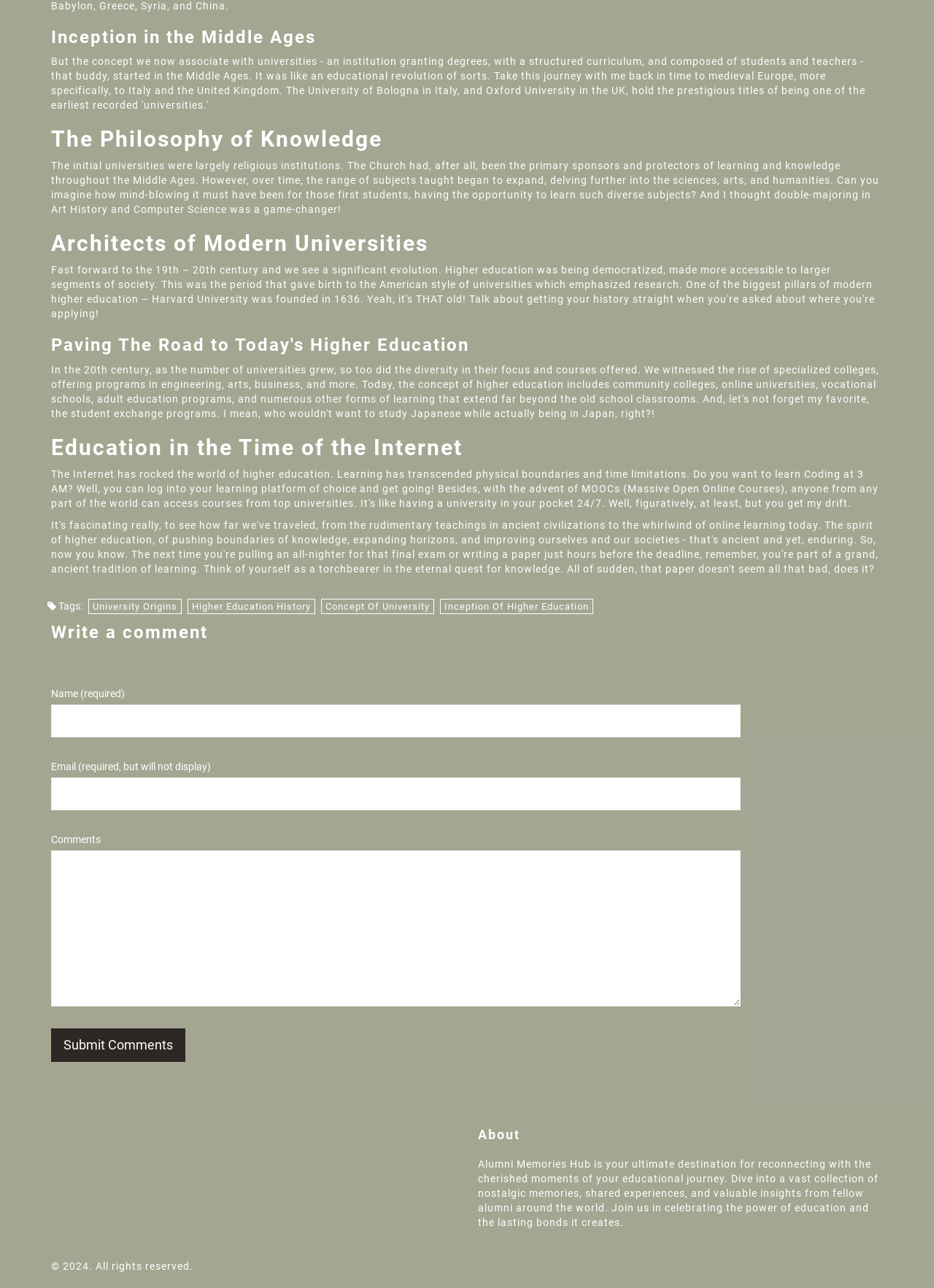How many headings are on this webpage? Based on the image, give a response in one word or a short phrase.

7